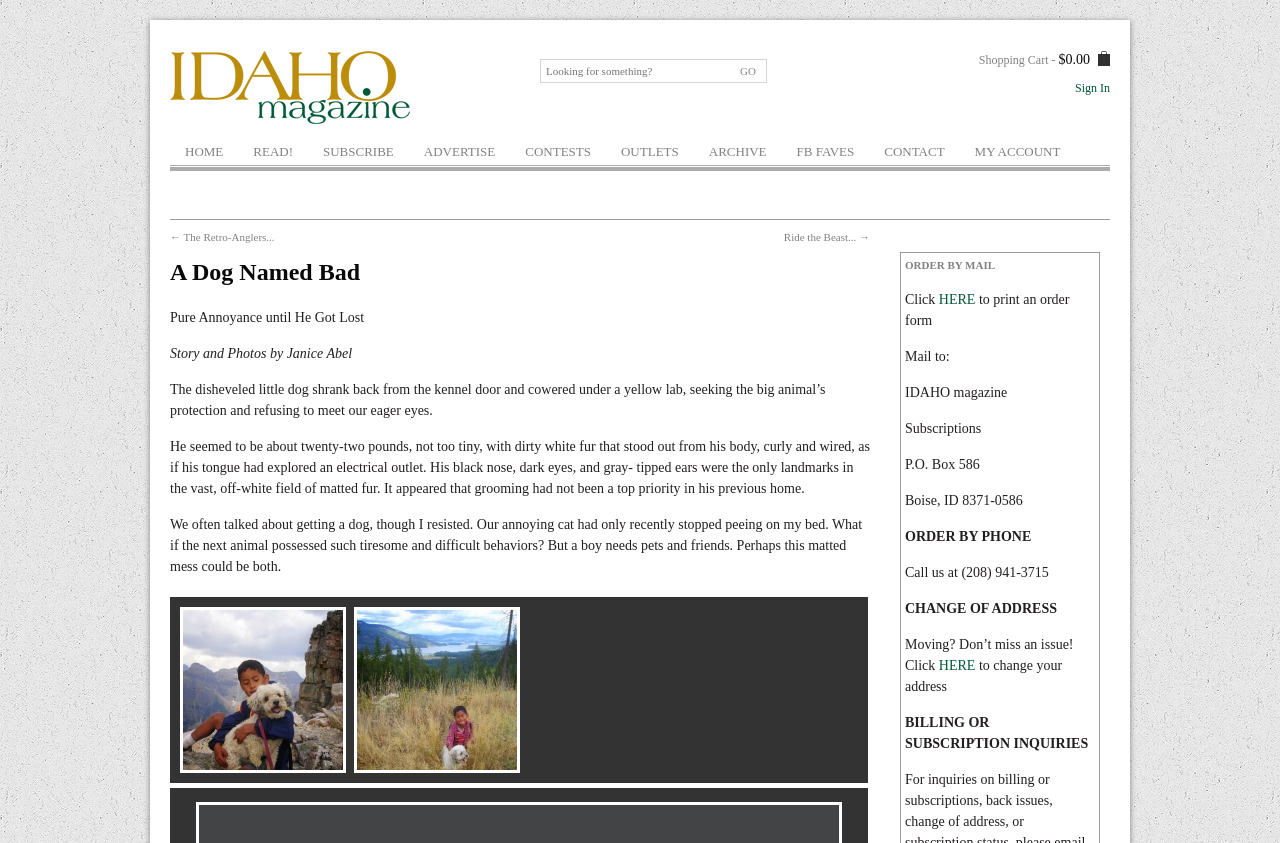Please identify the bounding box coordinates of the element that needs to be clicked to execute the following command: "Sign in to your account". Provide the bounding box using four float numbers between 0 and 1, formatted as [left, top, right, bottom].

[0.84, 0.096, 0.867, 0.113]